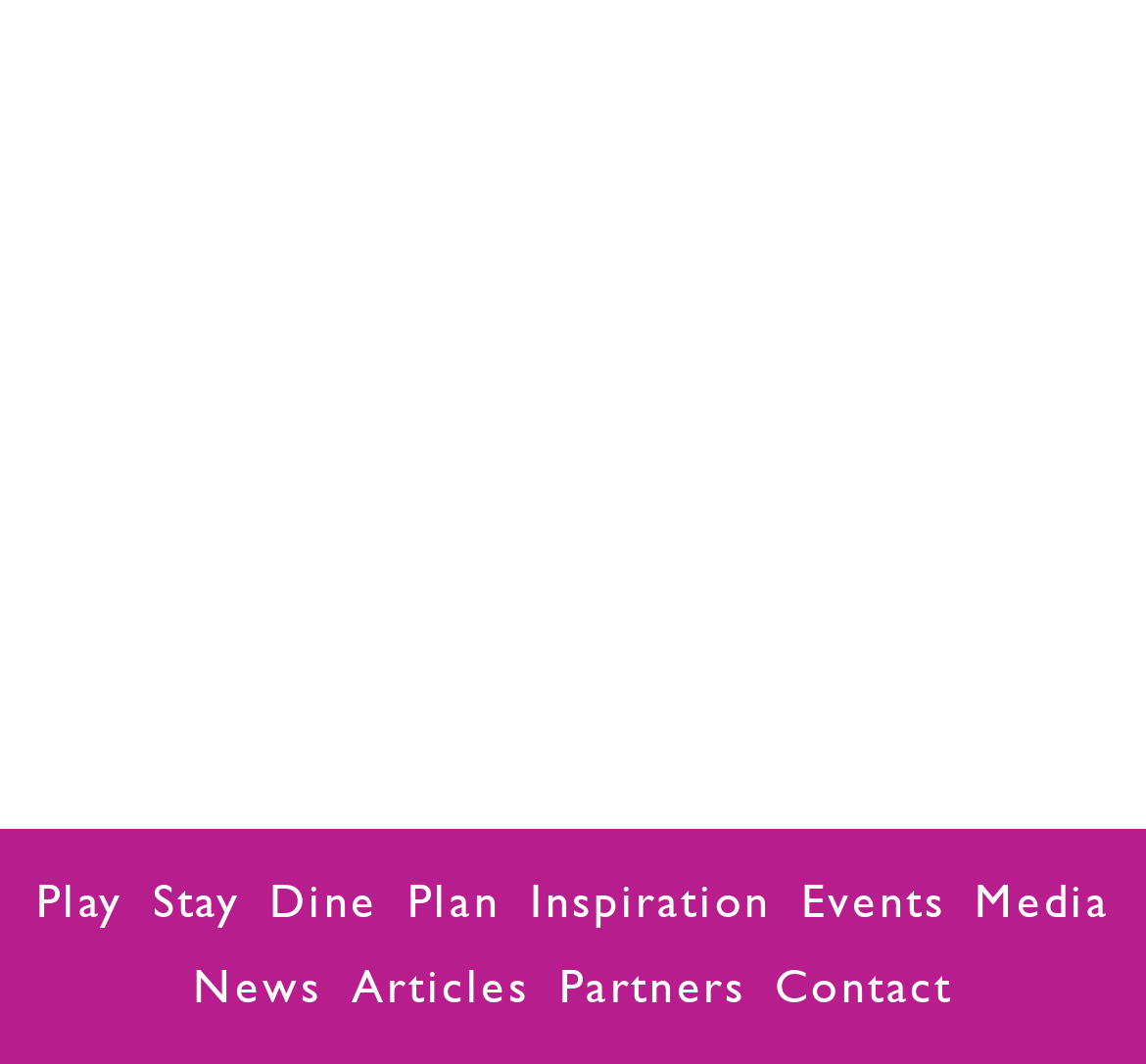Please specify the coordinates of the bounding box for the element that should be clicked to carry out this instruction: "Explore Stay options". The coordinates must be four float numbers between 0 and 1, formatted as [left, top, right, bottom].

[0.133, 0.809, 0.21, 0.889]